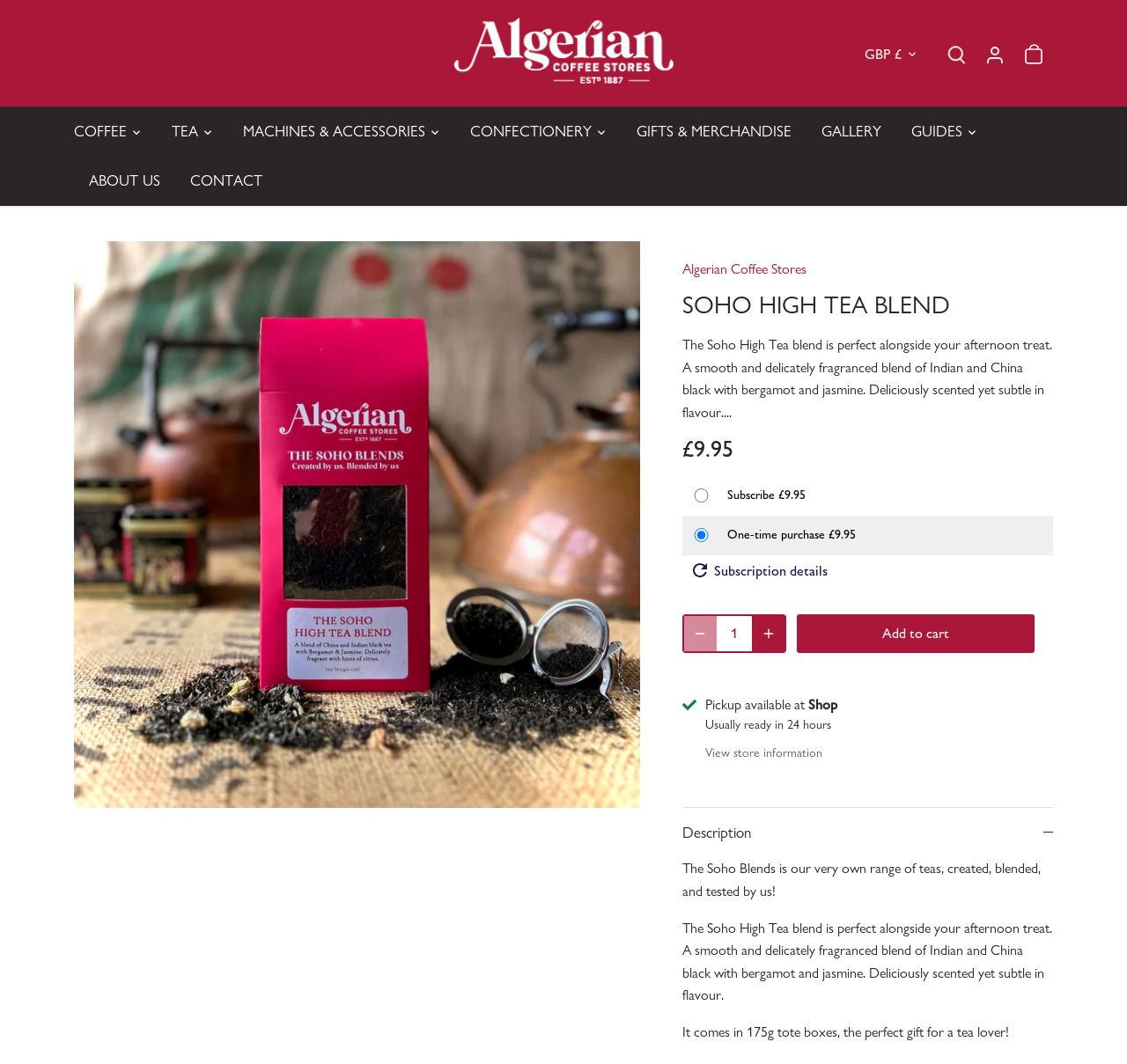Please find the bounding box coordinates of the section that needs to be clicked to achieve this instruction: "Click on the 'Prayer Flags' link".

None